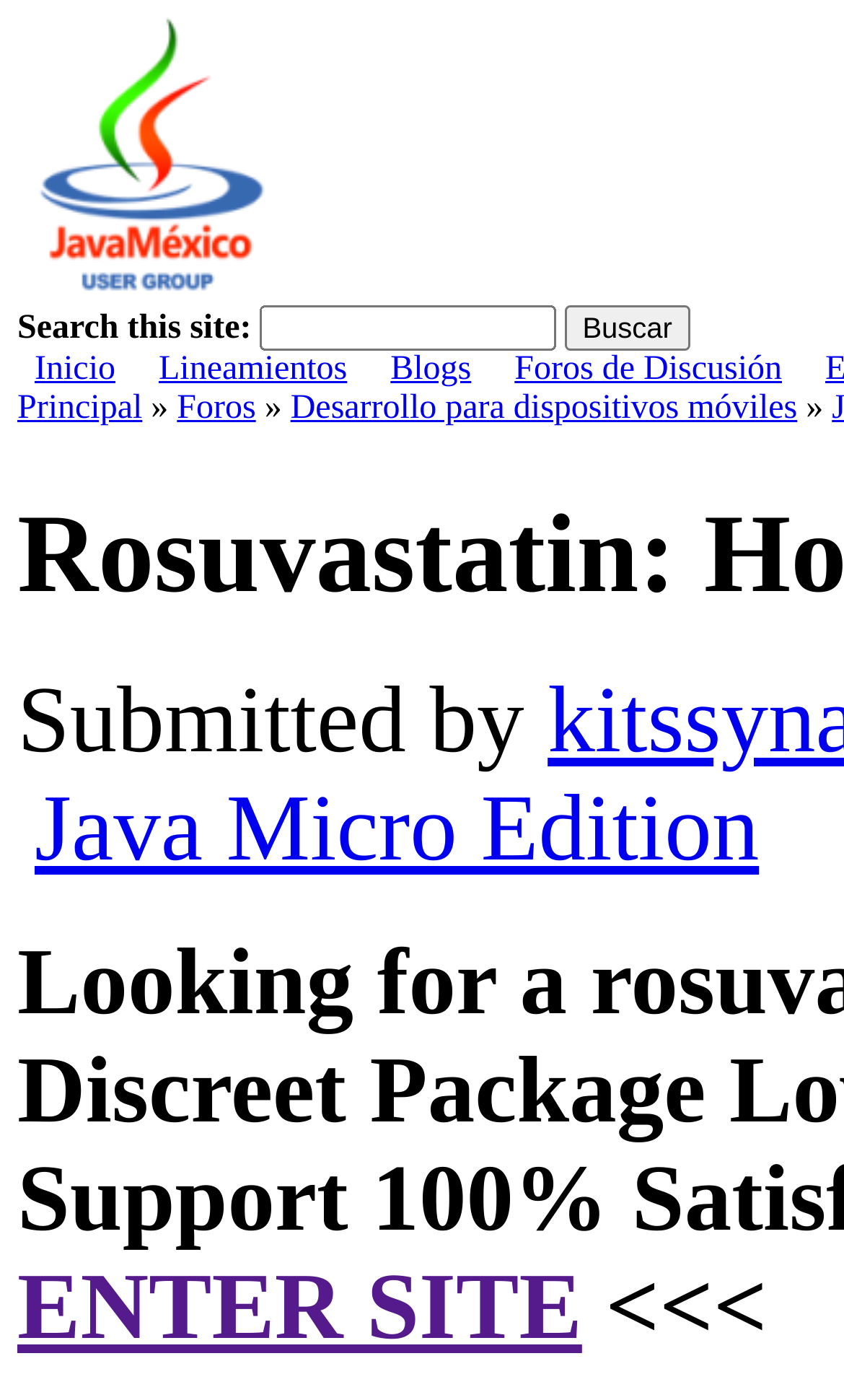Please respond to the question using a single word or phrase:
How many links are below the search box?

3